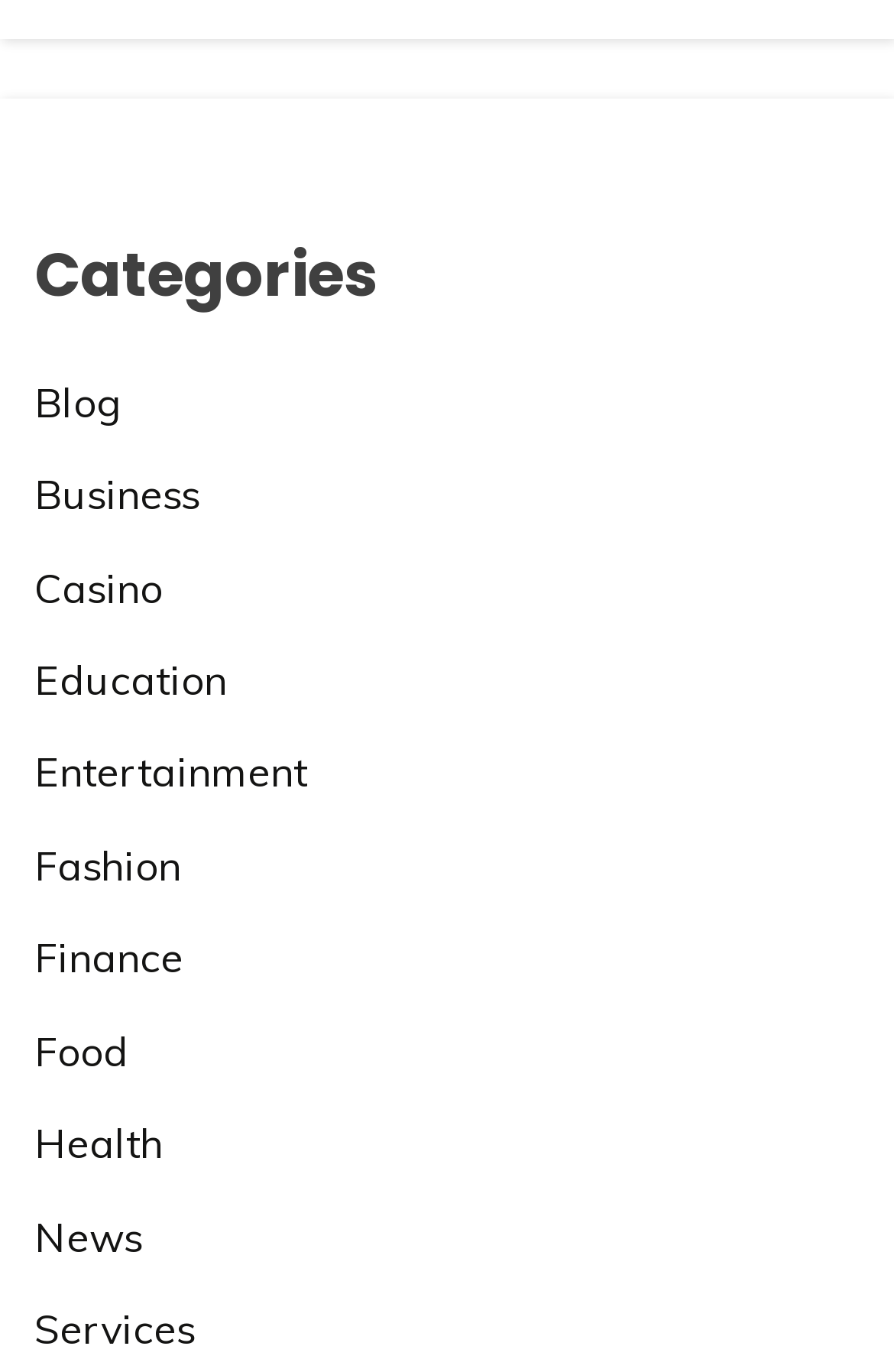Locate the coordinates of the bounding box for the clickable region that fulfills this instruction: "Explore the 'Food' category".

[0.038, 0.747, 0.144, 0.784]